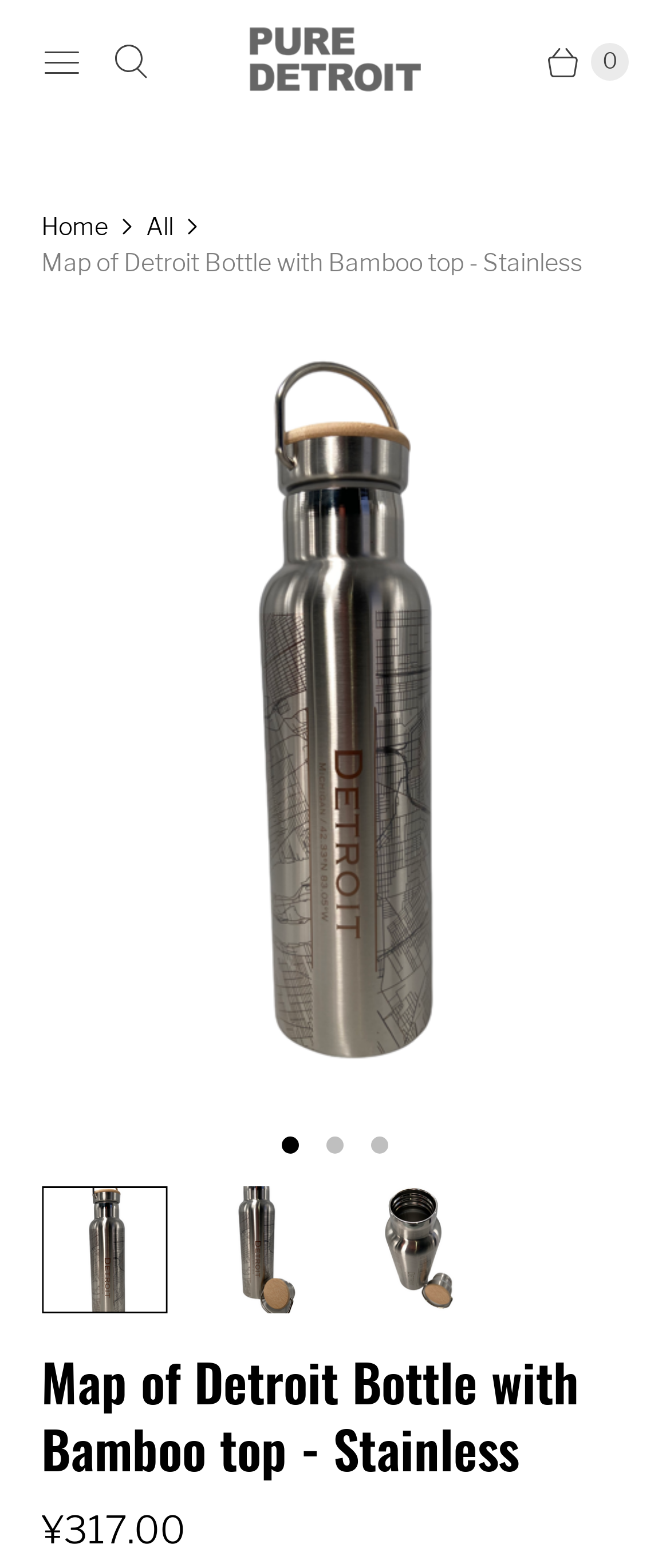What is the function of the 'Continue Shopping' link?
Refer to the screenshot and answer in one word or phrase.

To continue shopping